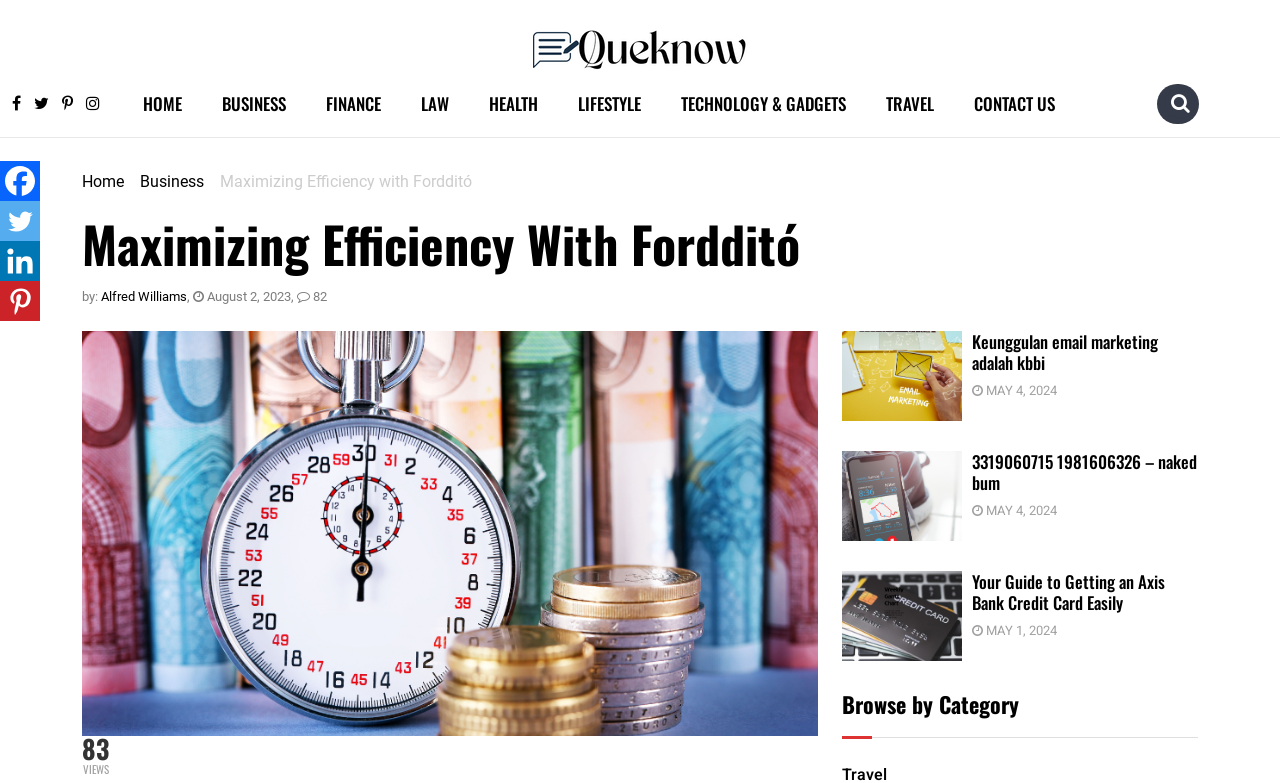How many categories are available?
Please answer using one word or phrase, based on the screenshot.

10